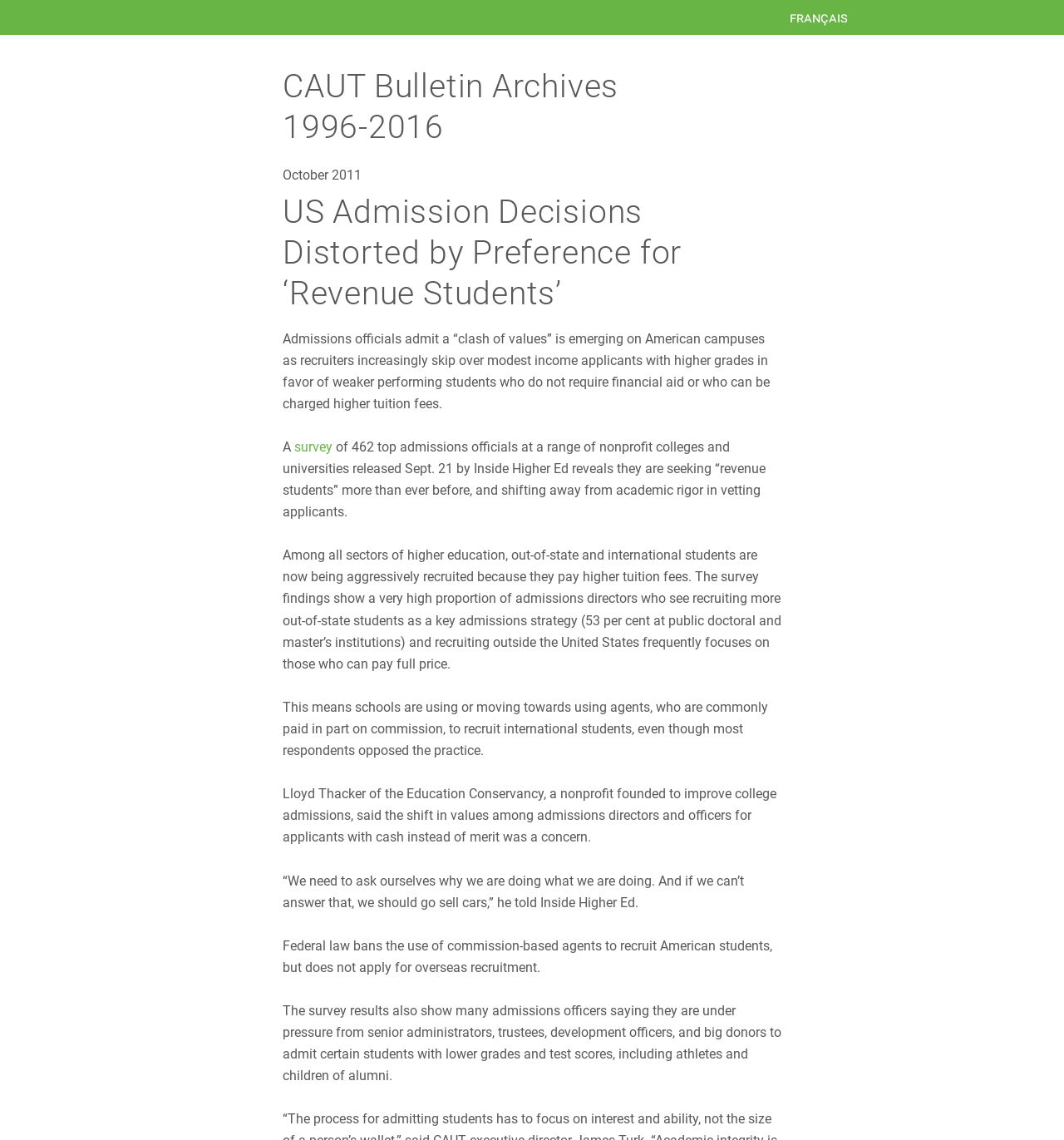What is banned by federal law?
Please describe in detail the information shown in the image to answer the question.

According to the article, federal law bans the use of commission-based agents to recruit American students, but does not apply to overseas recruitment, as stated in the sentence 'Federal law bans the use of commission-based agents to recruit American students, but does not apply for overseas recruitment'.